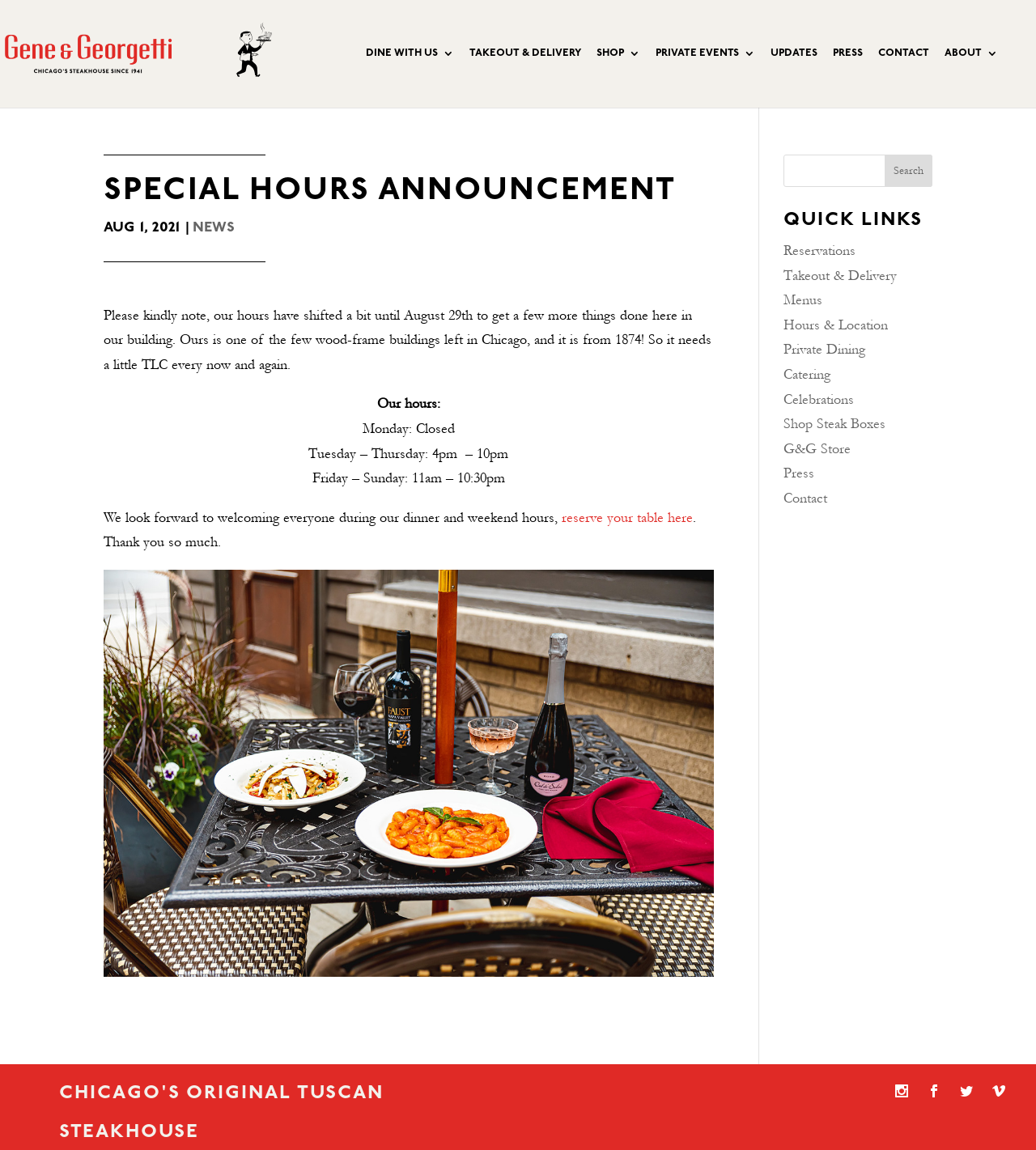Present a detailed account of what is displayed on the webpage.

The webpage is about Gene and Georgetti, a restaurant or dining establishment. At the top, there is a logo and a link to the restaurant's name. Below that, there are several links to different sections of the website, including "DINE WITH US", "TAKEOUT & DELIVERY", "SHOP", "PRIVATE EVENTS", "UPDATES", "PRESS", "CONTACT", and "ABOUT".

The main content of the page is an announcement about special hours. The title "SPECIAL HOURS ANNOUNCEMENT" is prominently displayed, followed by the date "AUG 1, 2021". The announcement explains that the restaurant's hours have changed until August 29th due to maintenance work on the building. The new hours are listed, including Monday's closure, and the hours for Tuesday to Sunday.

There is also a link to reserve a table and a message thanking customers for their understanding. On the right side of the page, there is a search bar with a button to search. Below that, there is a section titled "QUICK LINKS" with links to various pages, including reservations, takeout and delivery, menus, hours and location, private dining, catering, celebrations, shop steak boxes, G&G store, press, and contact.

At the bottom of the page, there are social media links and a few more links to other sections of the website.